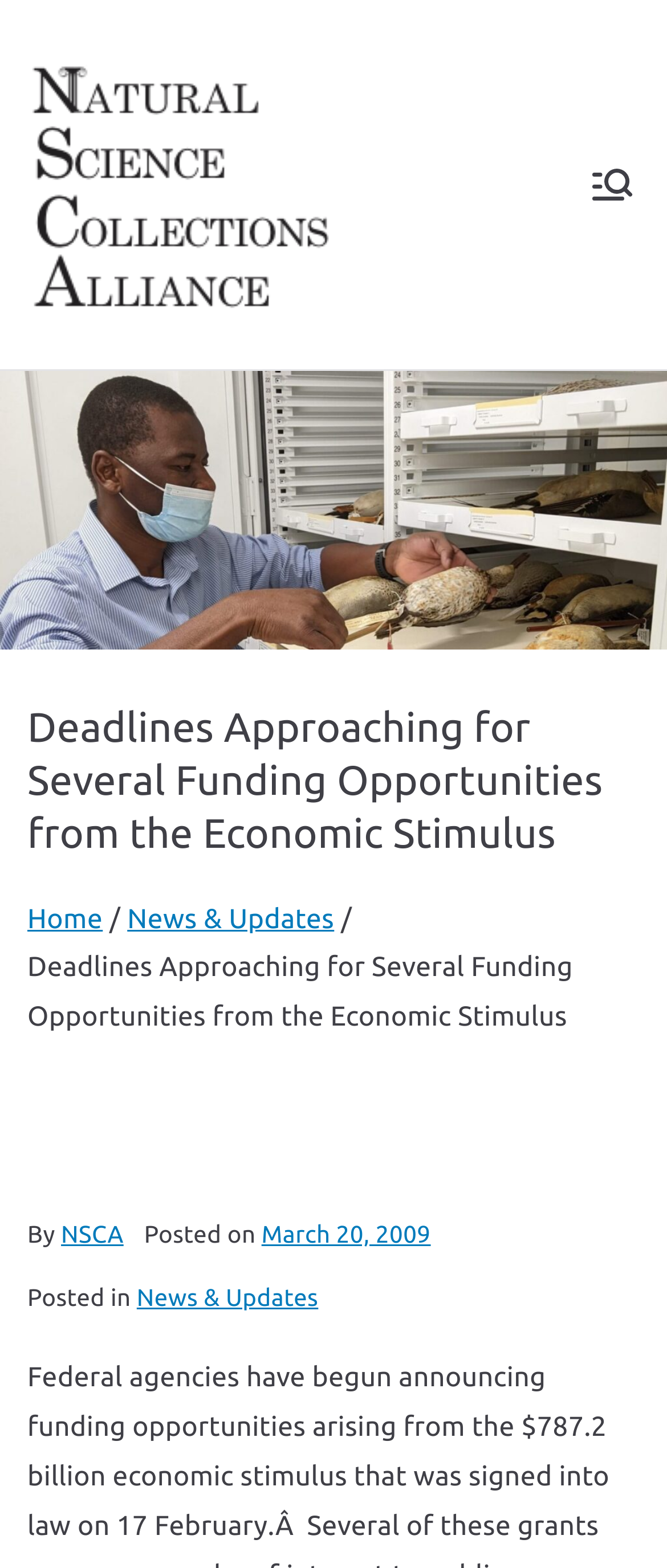Identify the bounding box coordinates of the specific part of the webpage to click to complete this instruction: "go to Home page".

[0.041, 0.576, 0.154, 0.596]